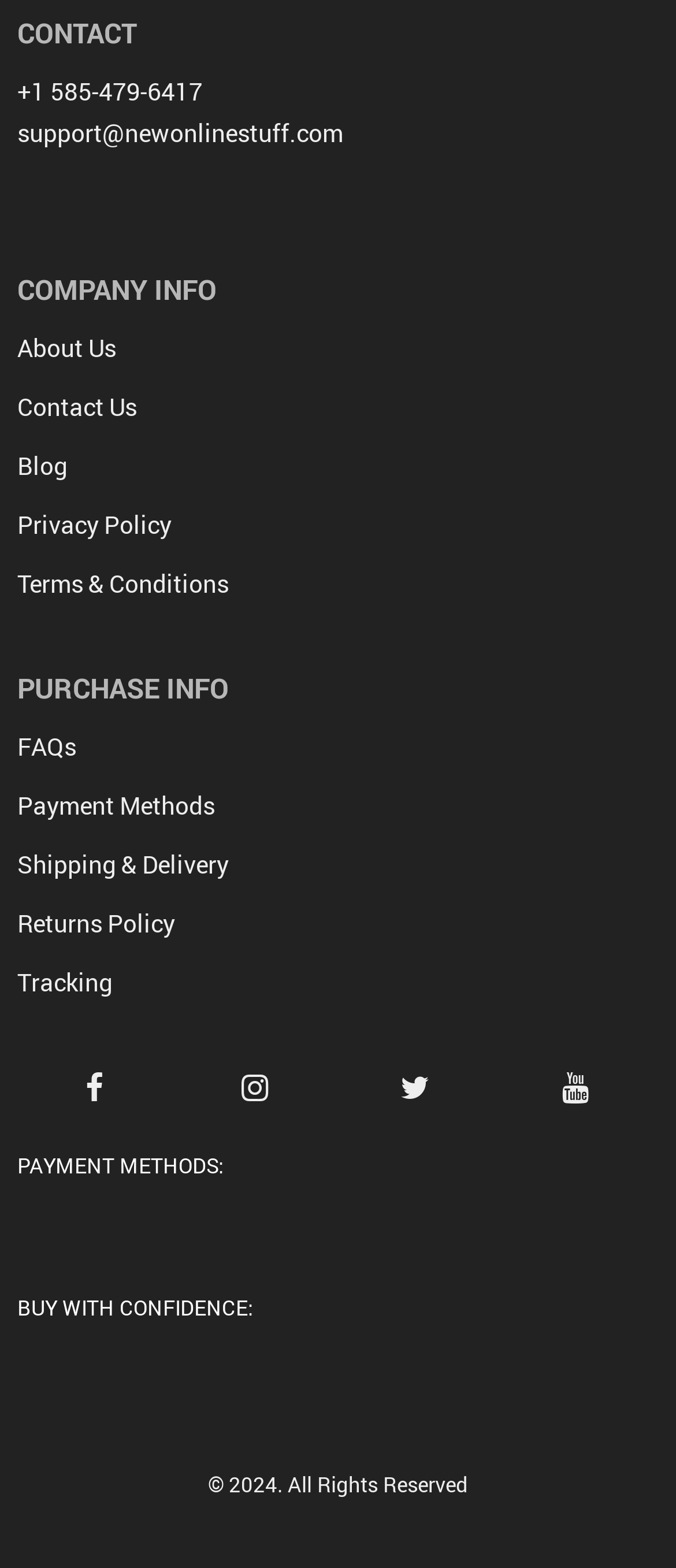How many links are there in the 'COMPANY INFO' section?
Can you offer a detailed and complete answer to this question?

The 'COMPANY INFO' section is located below the 'CONTACT' section. It contains four links: 'About Us', 'Contact Us', 'Blog', and 'Privacy Policy'.